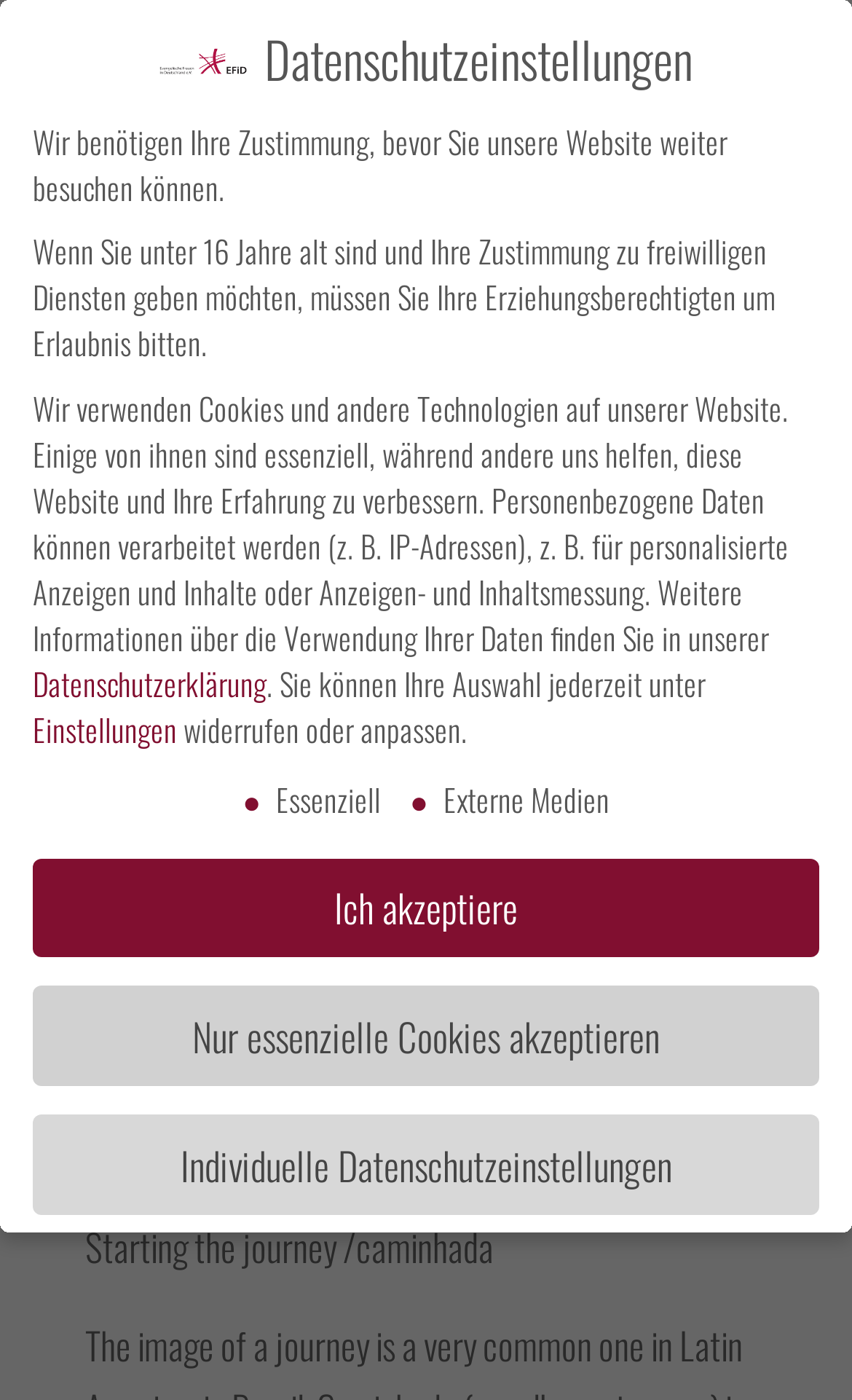Identify the bounding box coordinates of the part that should be clicked to carry out this instruction: "Click the link to Evangelische Frauen in Deutschland".

[0.11, 0.039, 0.466, 0.078]